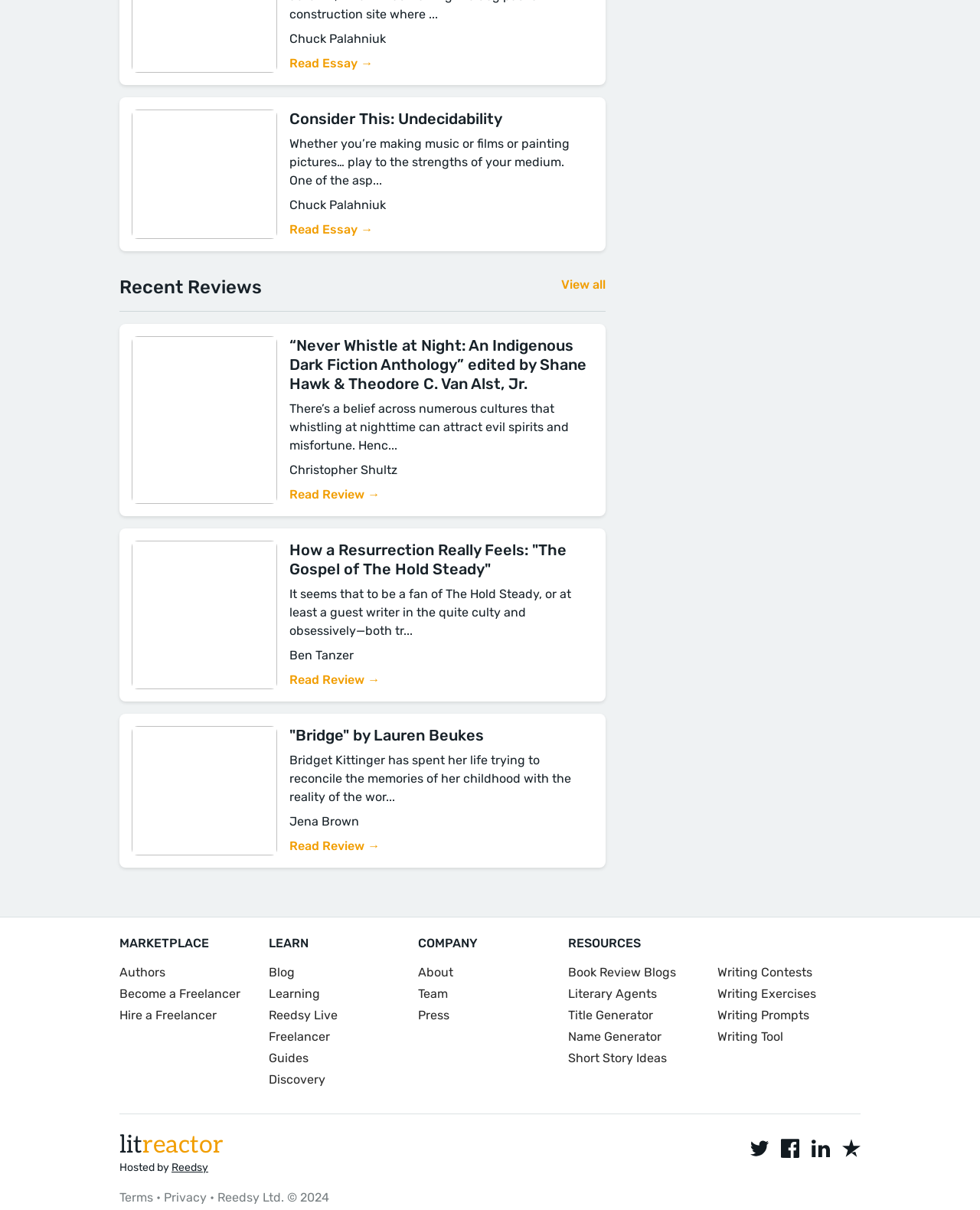Identify the bounding box coordinates of the clickable region necessary to fulfill the following instruction: "Call (725) 208-8959". The bounding box coordinates should be four float numbers between 0 and 1, i.e., [left, top, right, bottom].

None